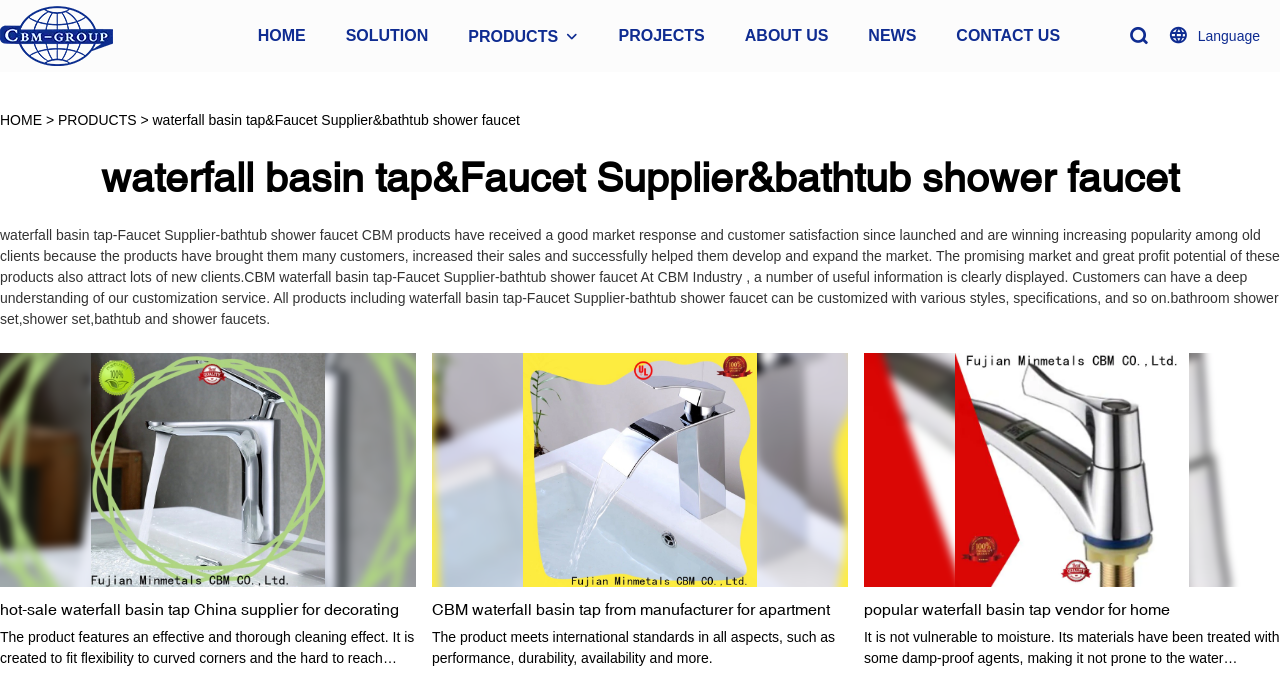Explain the contents of the webpage comprehensively.

This webpage is about a faucet supplier, specifically showcasing their waterfall basin tap and bathtub shower faucet products. At the top left corner, there is a logo image and a link to "CBM", which is likely the company's name. 

Below the logo, there is a navigation menu with links to "HOME", "SOLUTION", "PRODUCTS", "PROJECTS", "ABOUT US", "NEWS", and "CONTACT US". 

On the right side of the navigation menu, there is a language selection option. 

Further down, there is a large heading that reads "waterfall basin tap&Faucet Supplier&bathtub shower faucet", which is likely the title of the product page. 

Below the heading, there is a block of text that describes the product, mentioning its market response, customer satisfaction, and customization options. 

The page then features three product showcases, each with a link, an image, and a brief description. The first product is a "hot-sale waterfall basin tap China supplier for decorating", the second is a "CBM waterfall basin tap from manufacturer for apartment", and the third is a "popular waterfall basin tap vendor for home". Each product showcase has a similar layout, with the image on the left and the text on the right. The descriptions highlight the product's features, such as effective cleaning, international standards, and moisture resistance.